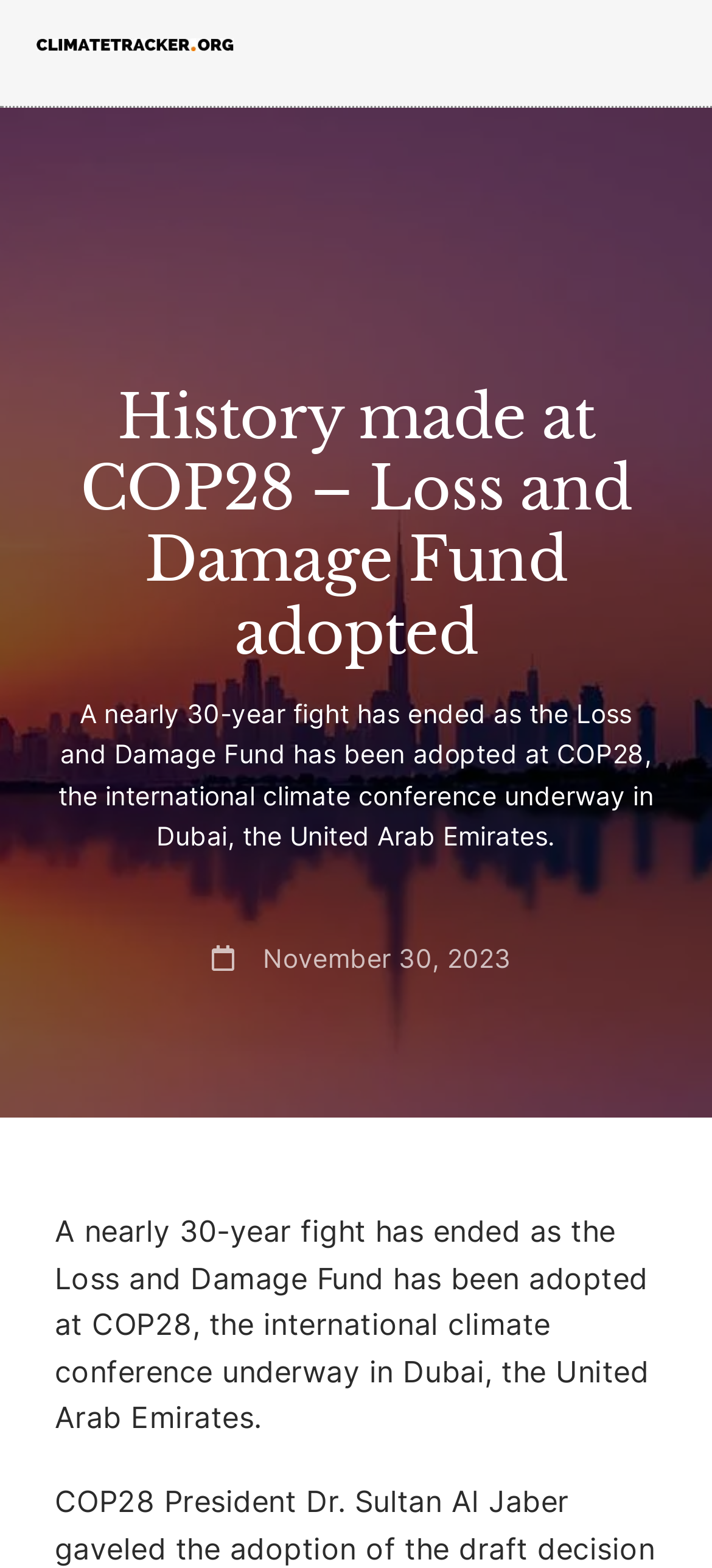Provide your answer in a single word or phrase: 
What is the name of the fund adopted at COP28?

Loss and Damage Fund